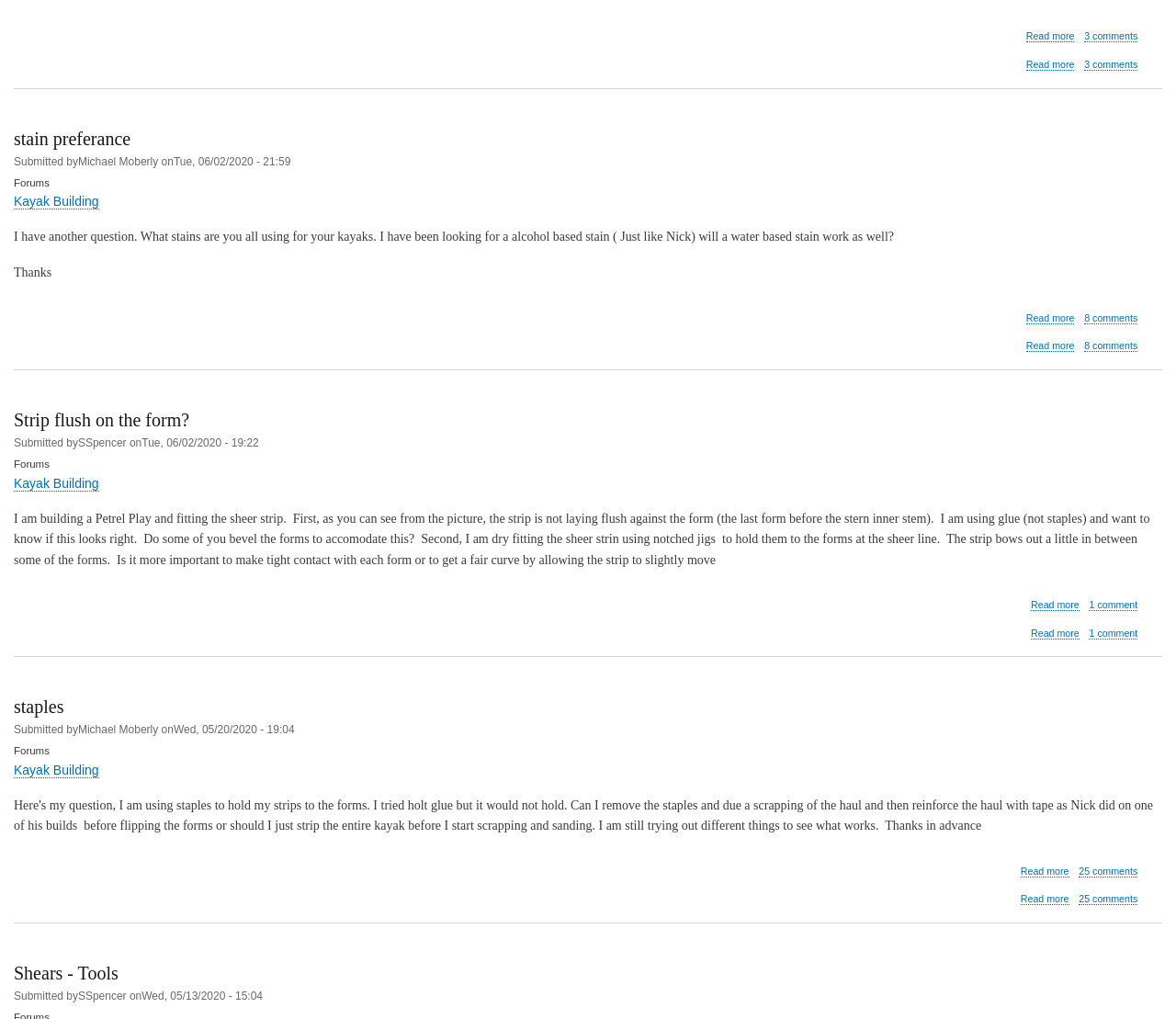Please indicate the bounding box coordinates for the clickable area to complete the following task: "View Kayak Building forum". The coordinates should be specified as four float numbers between 0 and 1, i.e., [left, top, right, bottom].

[0.012, 0.19, 0.084, 0.206]